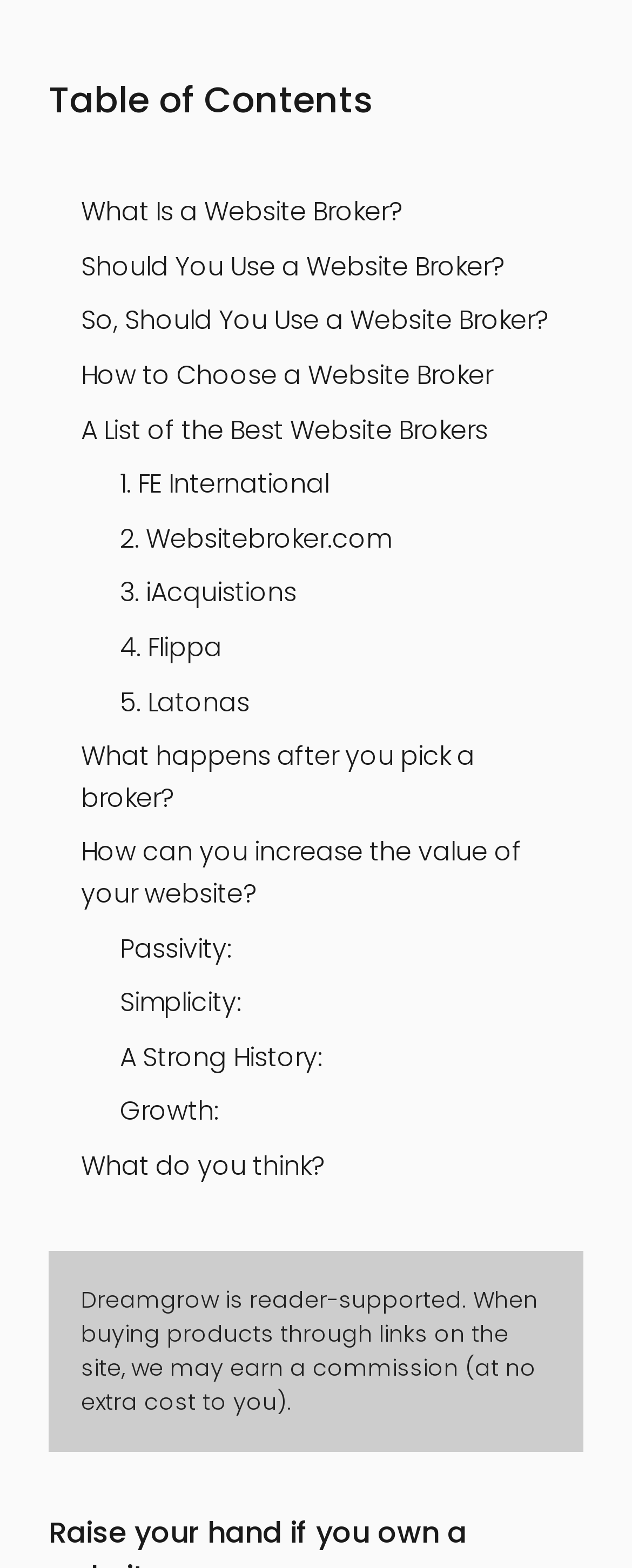Can you look at the image and give a comprehensive answer to the question:
What is the topic of the webpage?

The webpage appears to be discussing website brokers, including what they are, whether individuals should use them, and how to choose the right one. The links and content on the webpage suggest that it is a resource for individuals looking to sell their websites.